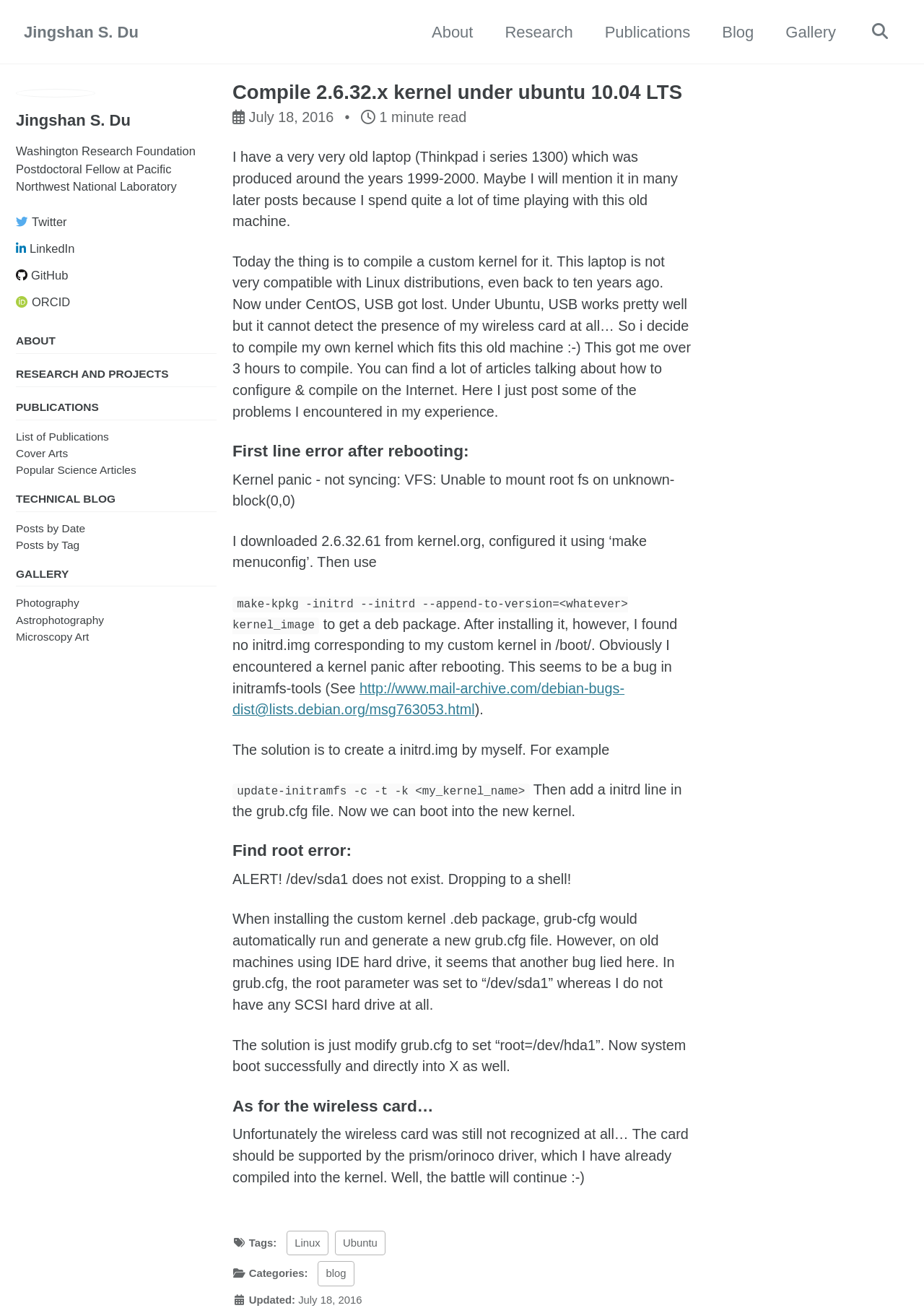Answer the question briefly using a single word or phrase: 
What is the date of the blog post?

July 18, 2016